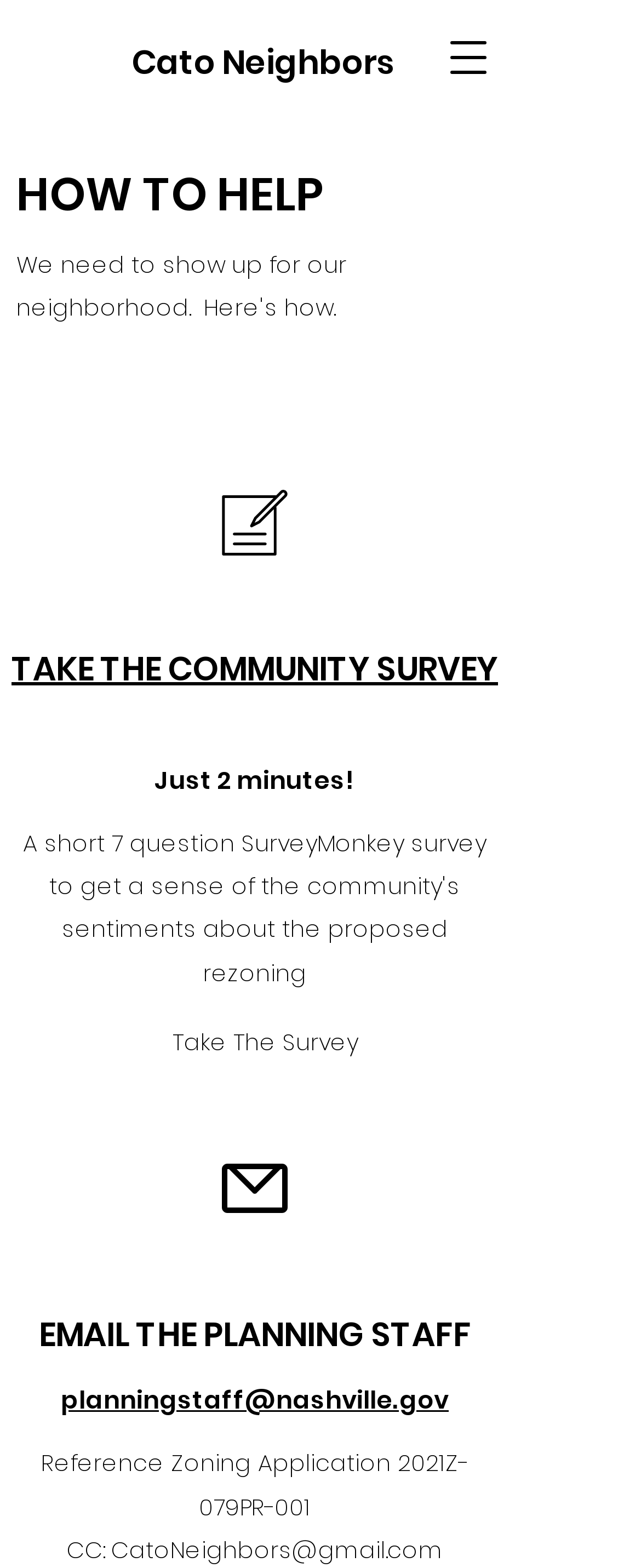Please identify the bounding box coordinates of the element's region that should be clicked to execute the following instruction: "Take the community survey". The bounding box coordinates must be four float numbers between 0 and 1, i.e., [left, top, right, bottom].

[0.018, 0.412, 0.777, 0.441]